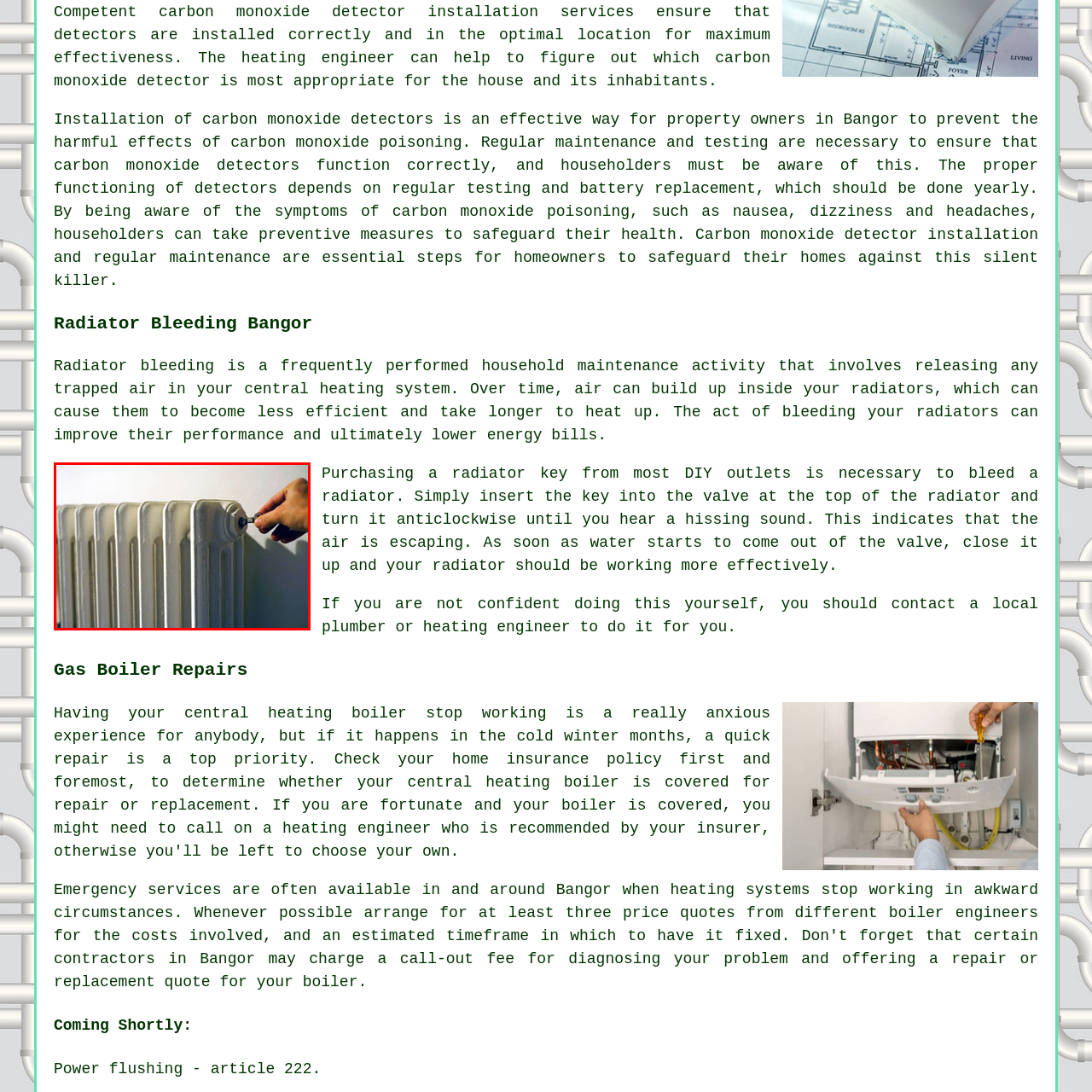What is the orientation of the fins on the radiator?
Focus on the image highlighted by the red bounding box and deliver a thorough explanation based on what you see.

The caption describes the radiator as showcasing several vertical fins, indicating that the fins are oriented in a vertical direction.